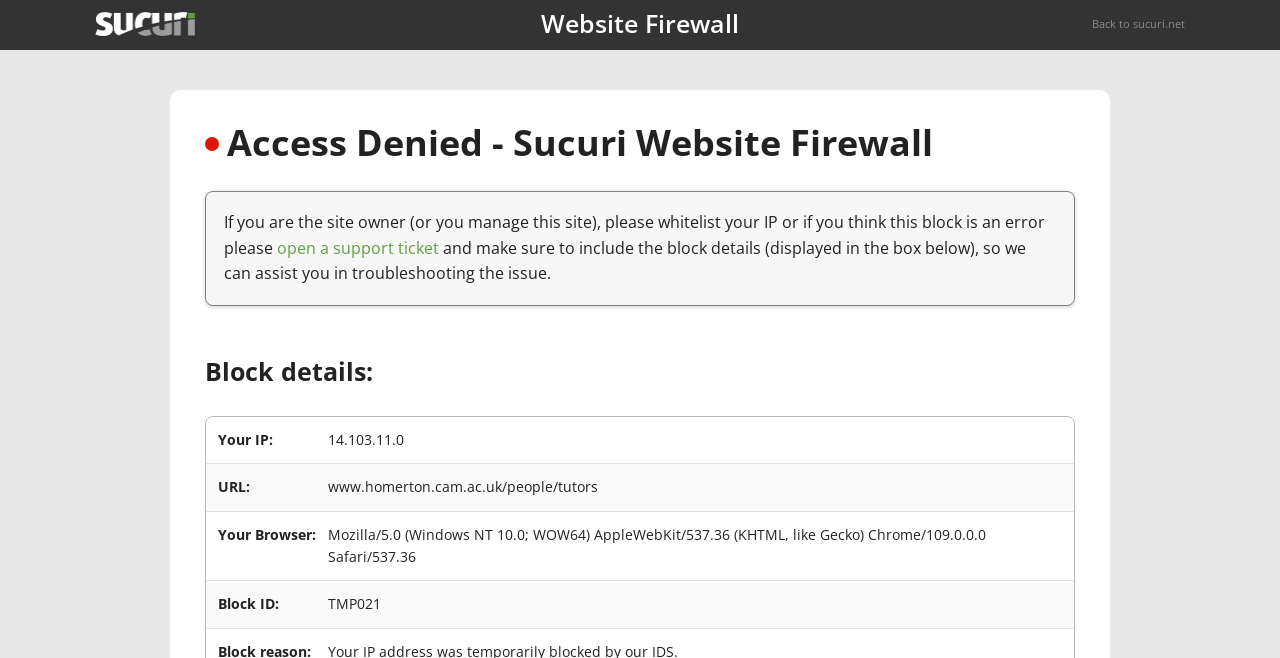What browser is being used?
Refer to the image and provide a concise answer in one word or phrase.

Chrome